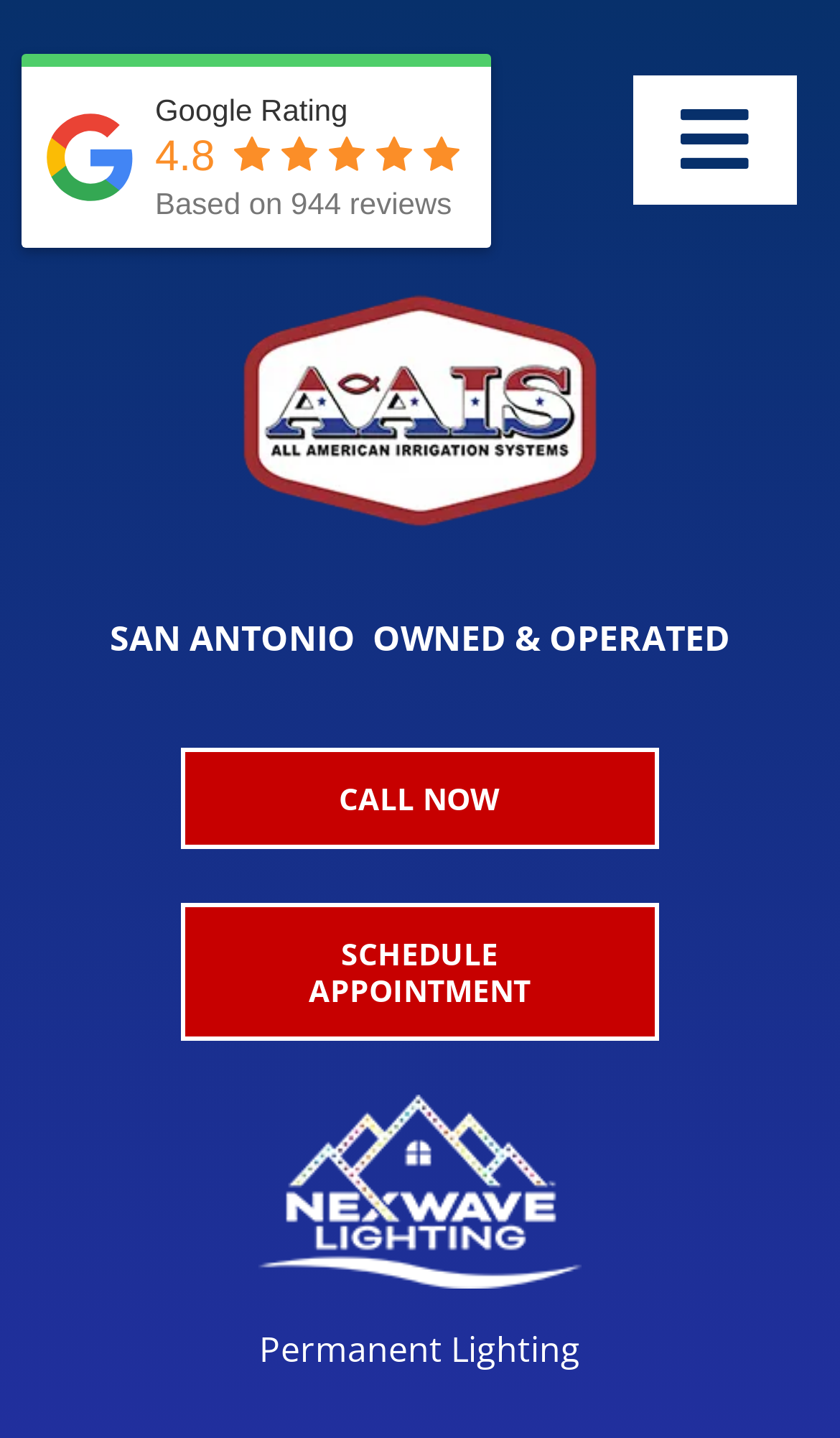With reference to the screenshot, provide a detailed response to the question below:
What is the type of service offered?

I inferred the type of service offered by looking at the title 'How Often to Mow Your Lawn in Van Omry' and the content of the page, which suggests that the company provides lawn care services.